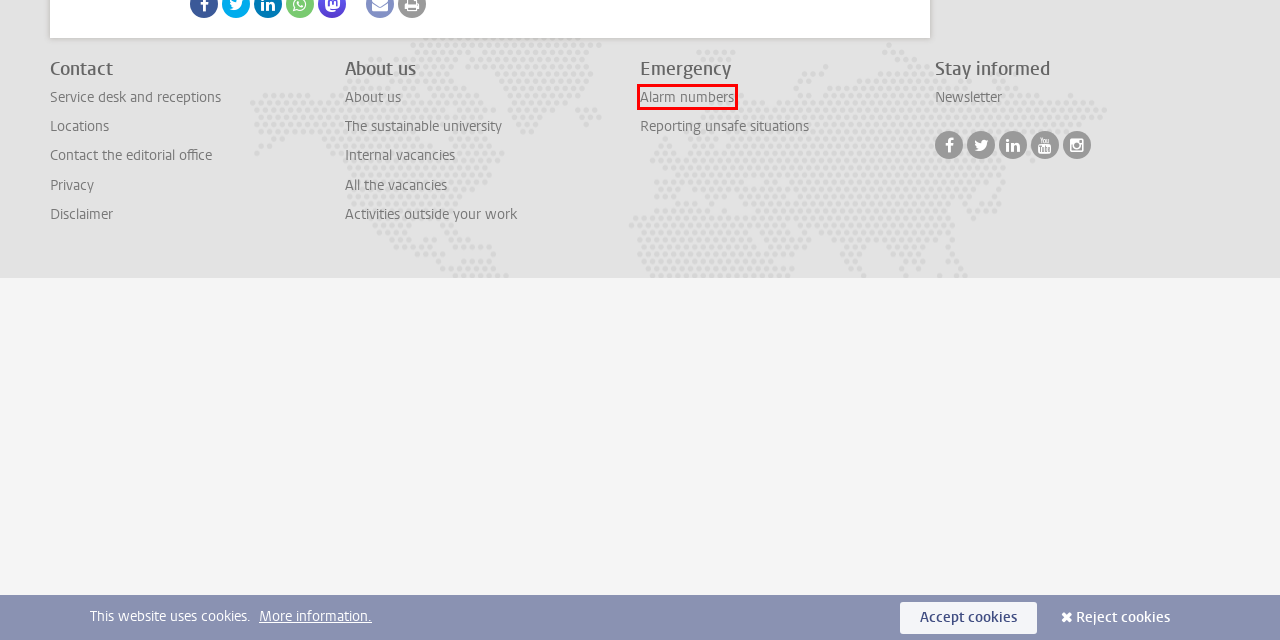Look at the given screenshot of a webpage with a red rectangle bounding box around a UI element. Pick the description that best matches the new webpage after clicking the element highlighted. The descriptions are:
A. Availability in the event of an emergency - Leiden University
B. University website - Disclaimer - Leiden University
C. Vacancies - Leiden University
D. Student website - Leiden University
E. Privacy Notice - Leiden University
F. For staff and students - Leiden University
G. Locations - Leiden University
H. Cookies - Leiden University

A